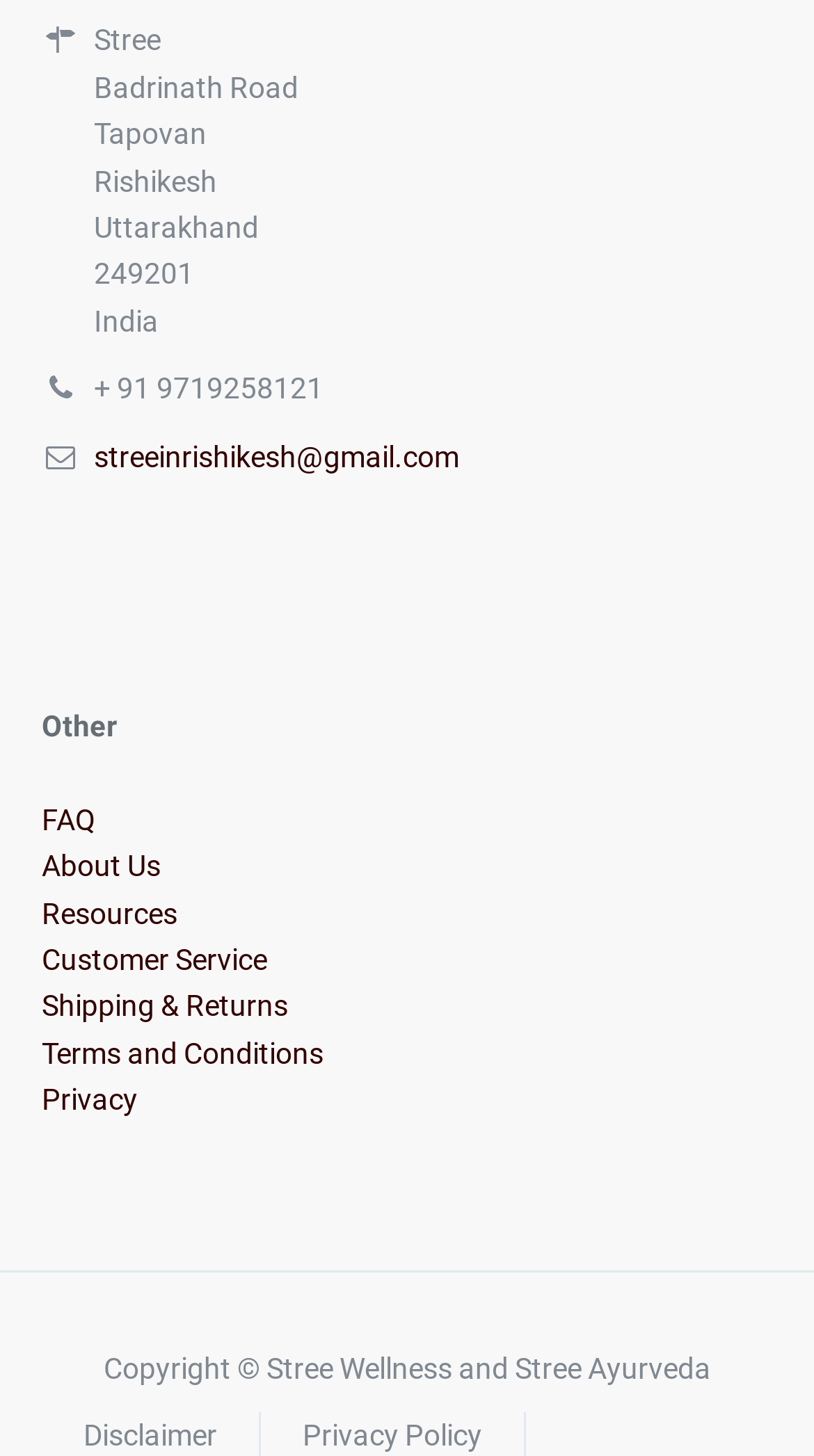Given the element description "Resources", identify the bounding box of the corresponding UI element.

[0.051, 0.615, 0.218, 0.638]